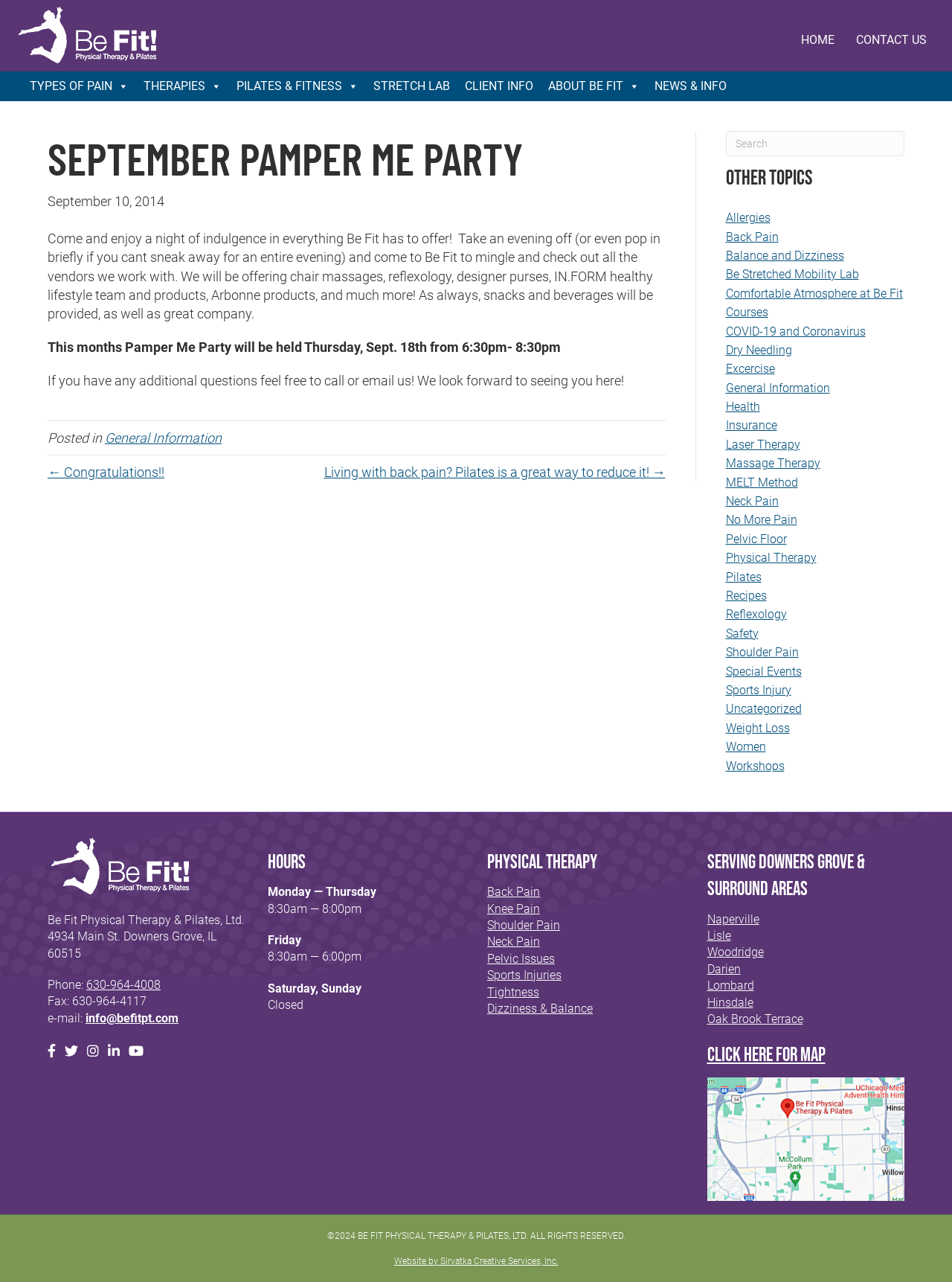Refer to the image and provide a thorough answer to this question:
What is the purpose of the Pamper Me Party?

The purpose of the Pamper Me Party can be inferred from the article section of the webpage, where it is mentioned that 'Come and enjoy a night of indulgence in everything Be Fit has to offer!'.